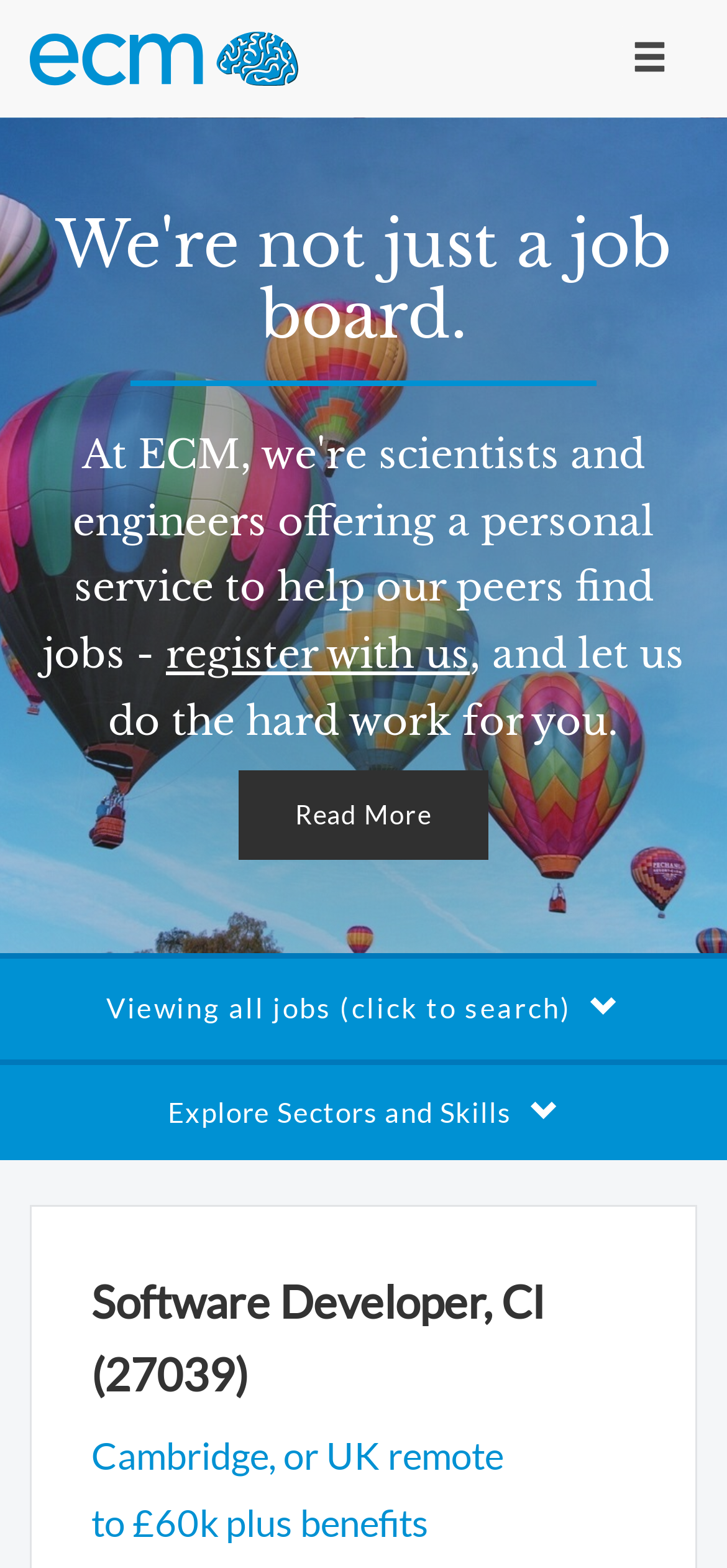Based on the image, provide a detailed response to the question:
What is the salary range of the current job posting?

I found the salary range by looking at the StaticText element with the text 'to £60k plus benefits' which is a child element of the button 'Explore Sectors and Skills'. This text is likely to be the salary range of the current job posting.